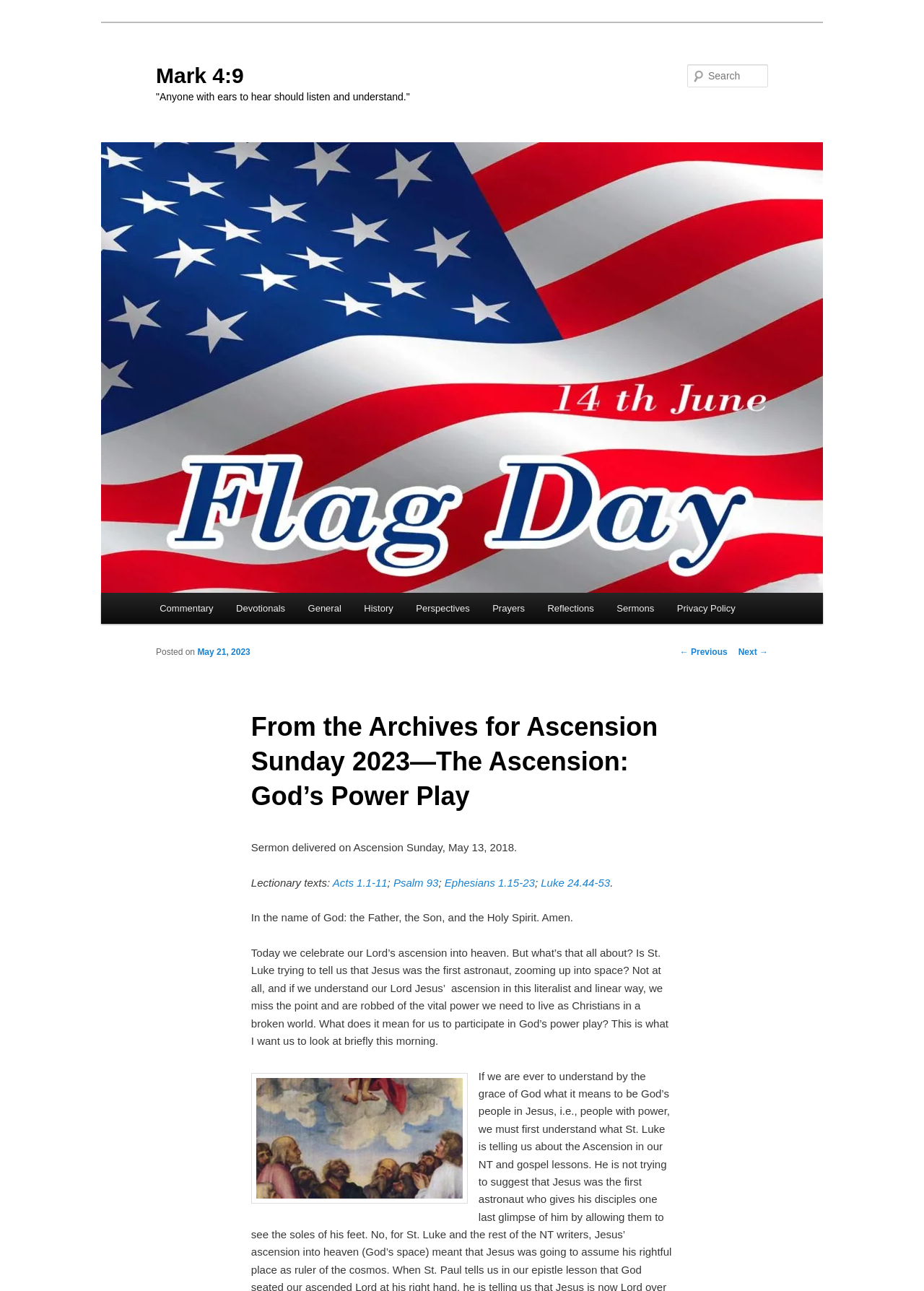Please determine the bounding box coordinates of the element to click in order to execute the following instruction: "Read the sermon delivered on May 13, 2018". The coordinates should be four float numbers between 0 and 1, specified as [left, top, right, bottom].

[0.272, 0.651, 0.559, 0.661]